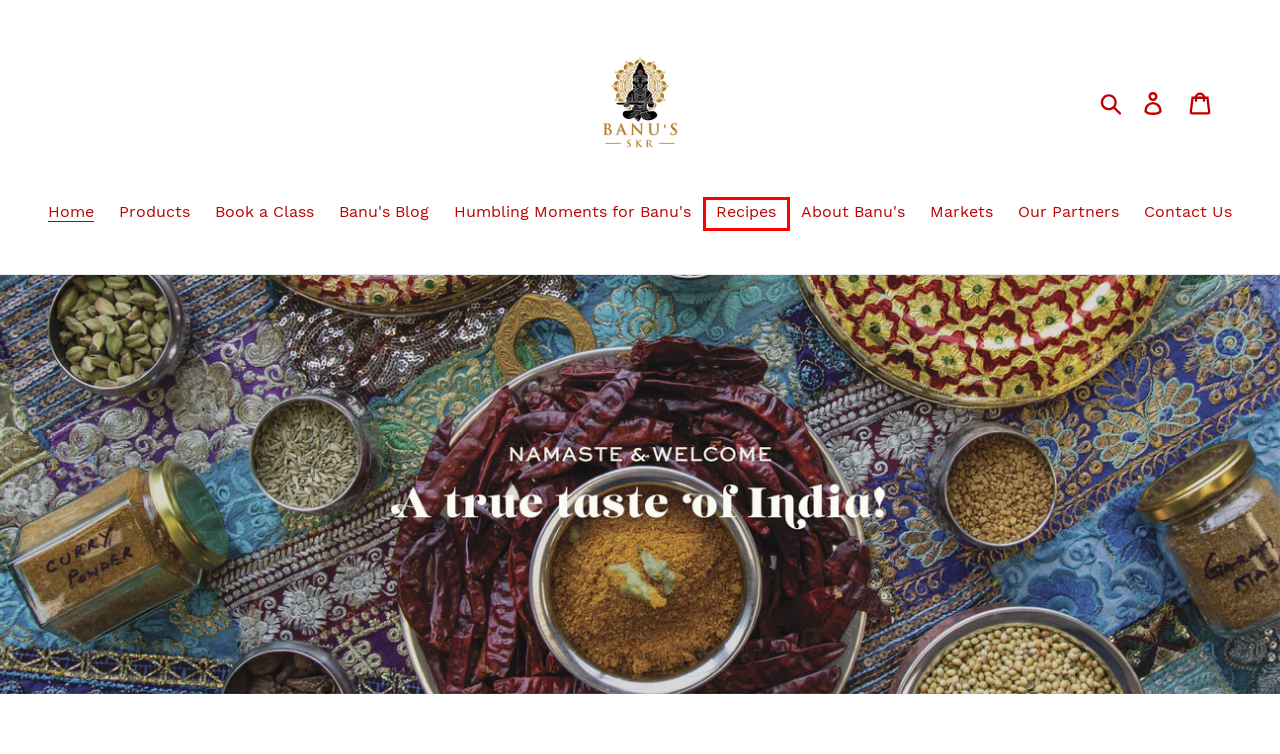You have a screenshot of a webpage where a red bounding box highlights a specific UI element. Identify the description that best matches the resulting webpage after the highlighted element is clicked. The choices are:
A. About Banu's
– Banu's
B. Our valuable partners
– Banu's
C. Indian Cooking Class With Banu | Banu's NZ
D. Authentic Indian Recipes
– Banu's
E. Your Shopping Cart
– Banu's
F. Account
– Banu's
G. Humbling moments for Banu's
– Banu's
H. Indian Cooking and Culture
– Banu's

D